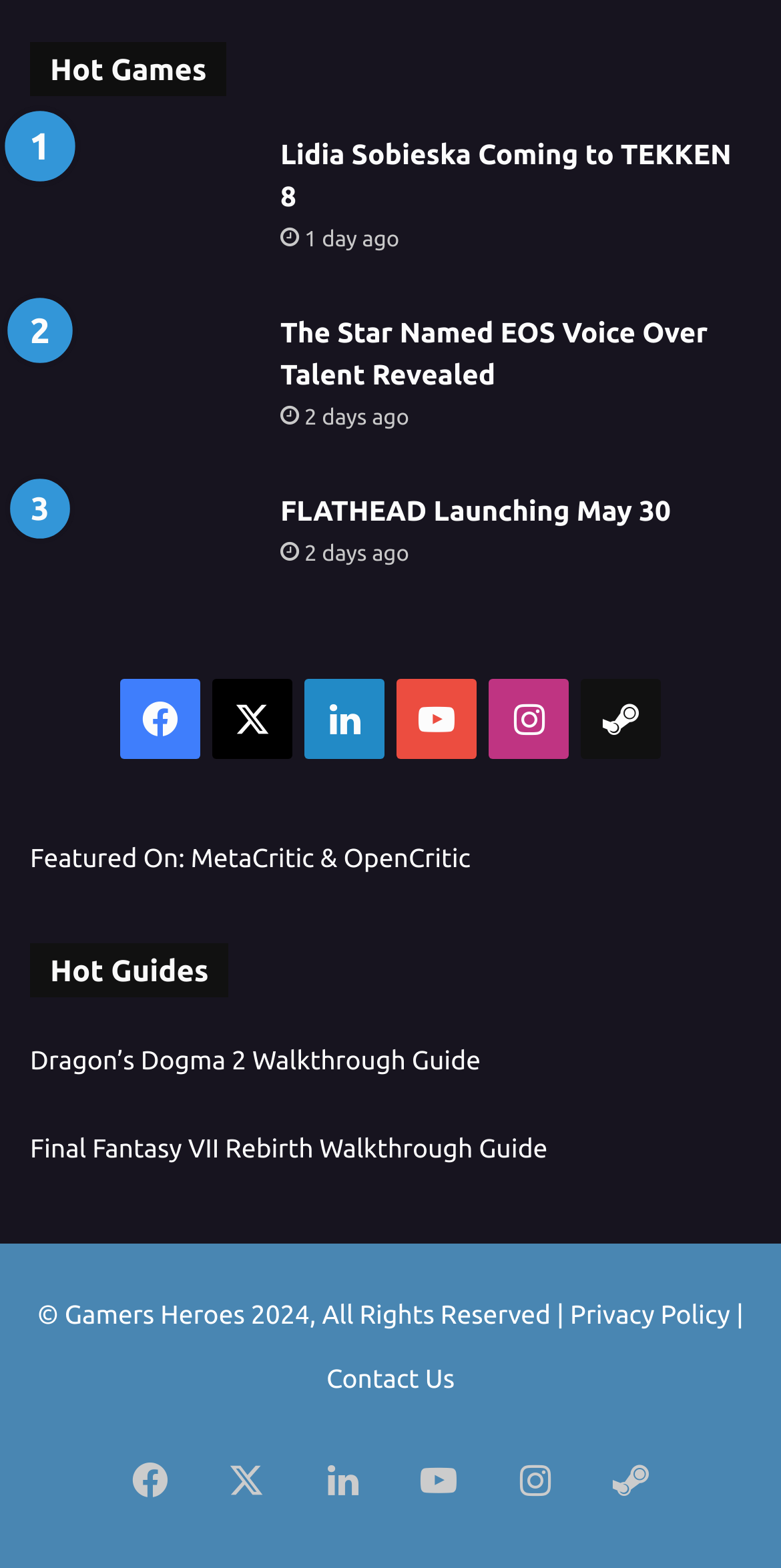How many days ago was the news about FLATHEAD launching?
Using the image, respond with a single word or phrase.

2 days